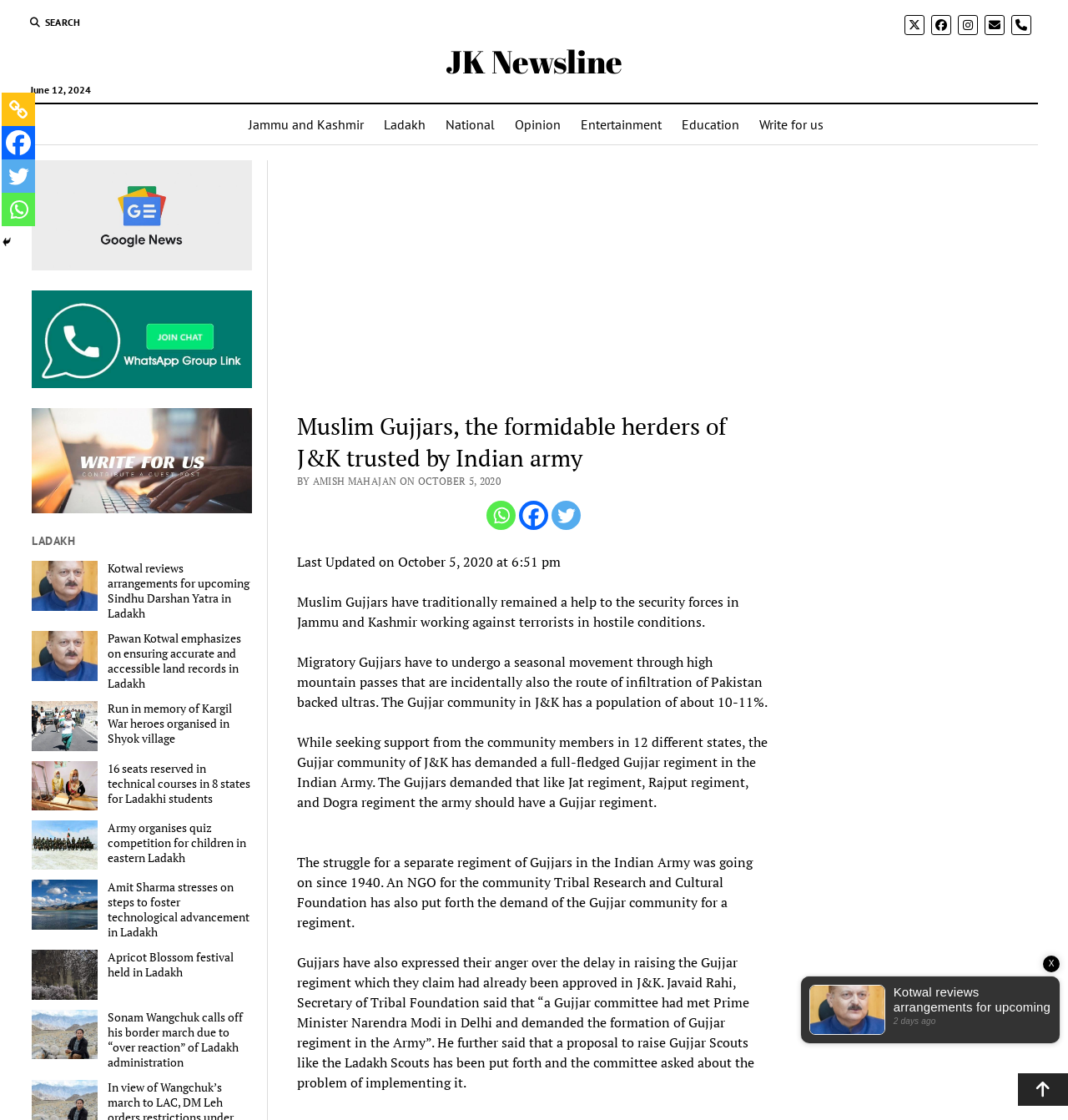Determine the bounding box coordinates for the HTML element described here: "Write for us".

[0.701, 0.093, 0.78, 0.129]